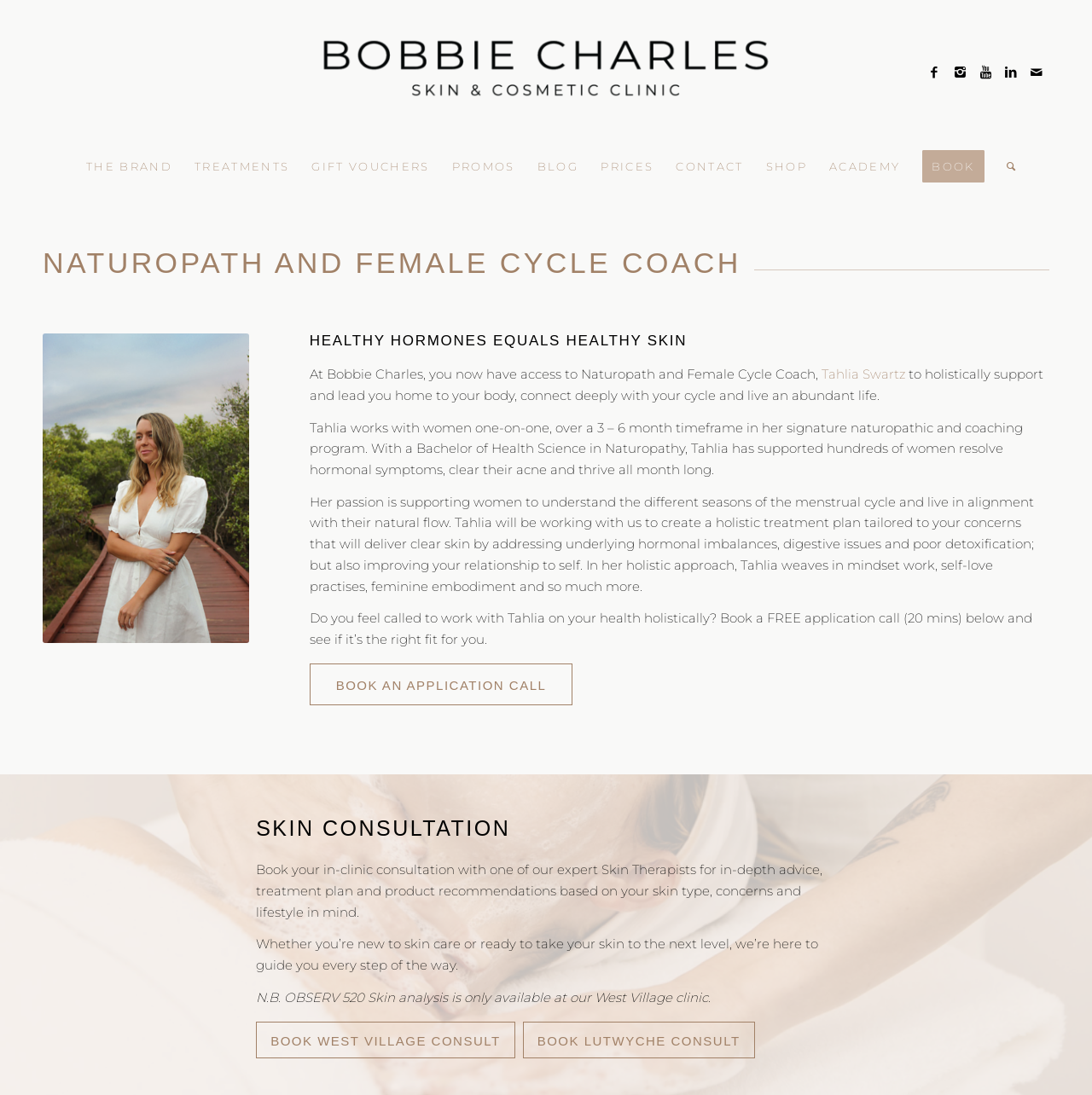Identify the main title of the webpage and generate its text content.

NATUROPATH AND FEMALE CYCLE COACH